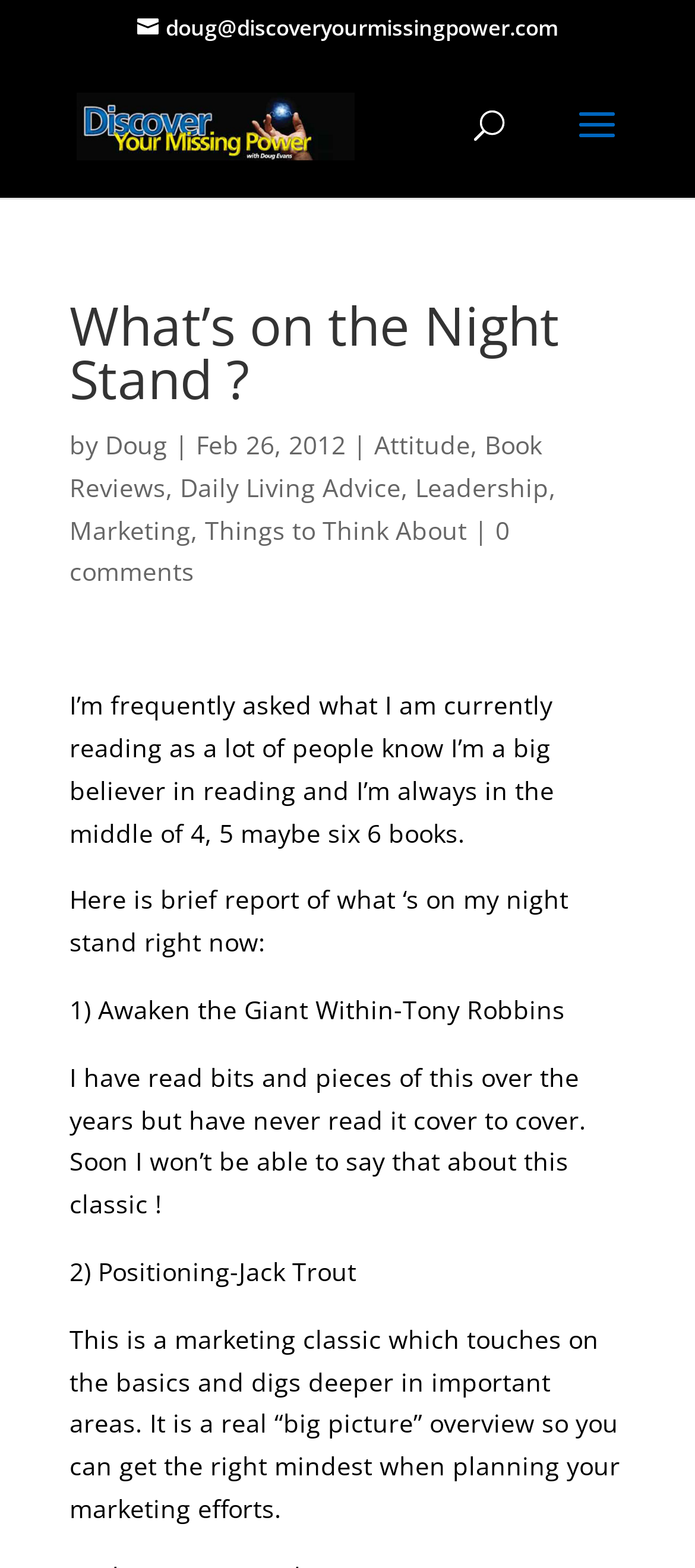Identify the first-level heading on the webpage and generate its text content.

What’s on the Night Stand ?